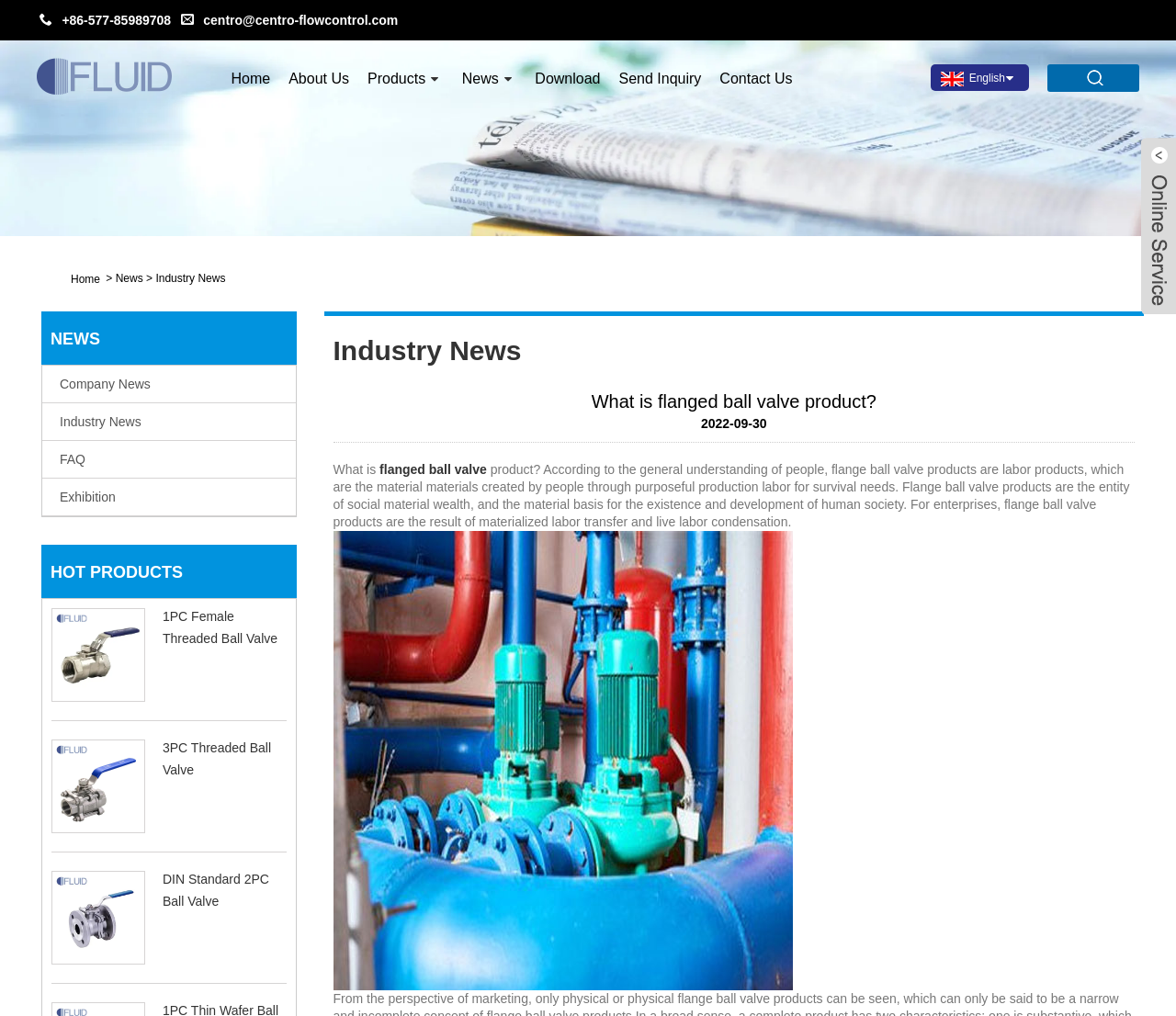Locate the bounding box coordinates of the UI element described by: "About Us". The bounding box coordinates should consist of four float numbers between 0 and 1, i.e., [left, top, right, bottom].

[0.245, 0.05, 0.297, 0.105]